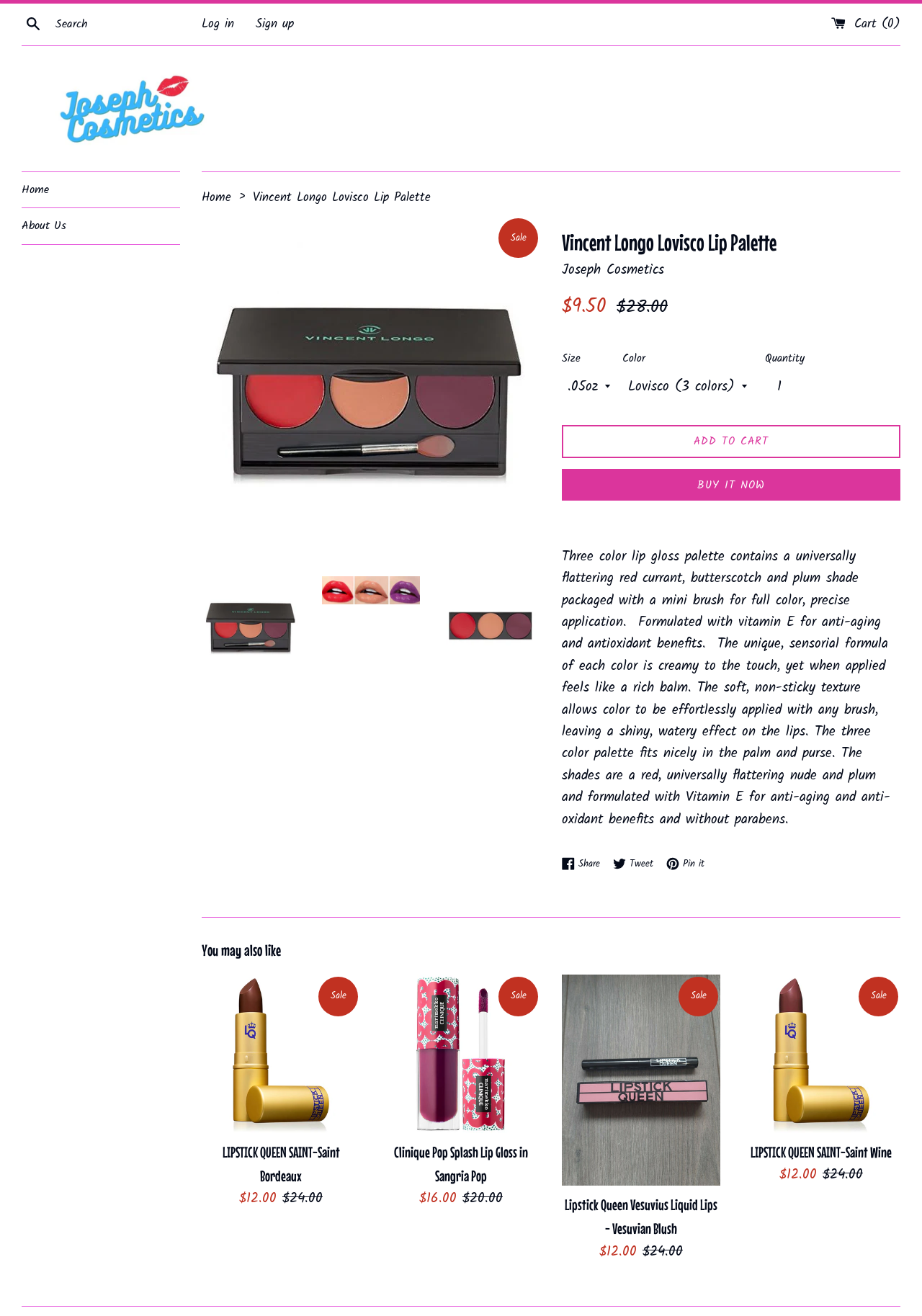Determine the bounding box coordinates of the element that should be clicked to execute the following command: "Log in to your account".

[0.219, 0.011, 0.254, 0.025]